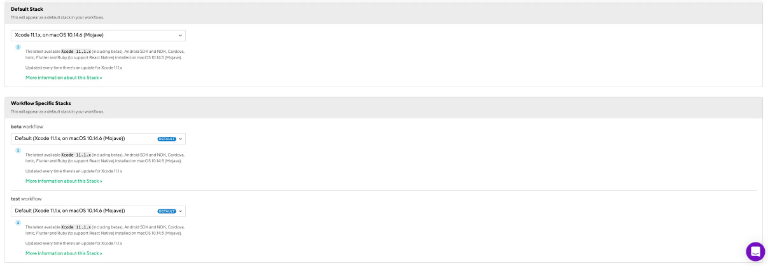What is the benefit of the 'Workflow-Specific Stack' section?
Respond to the question with a well-detailed and thorough answer.

The 'Workflow-Specific Stack' section enables users to select specific environments or settings that best match their project needs, ensuring flexibility and customization for different workflows.